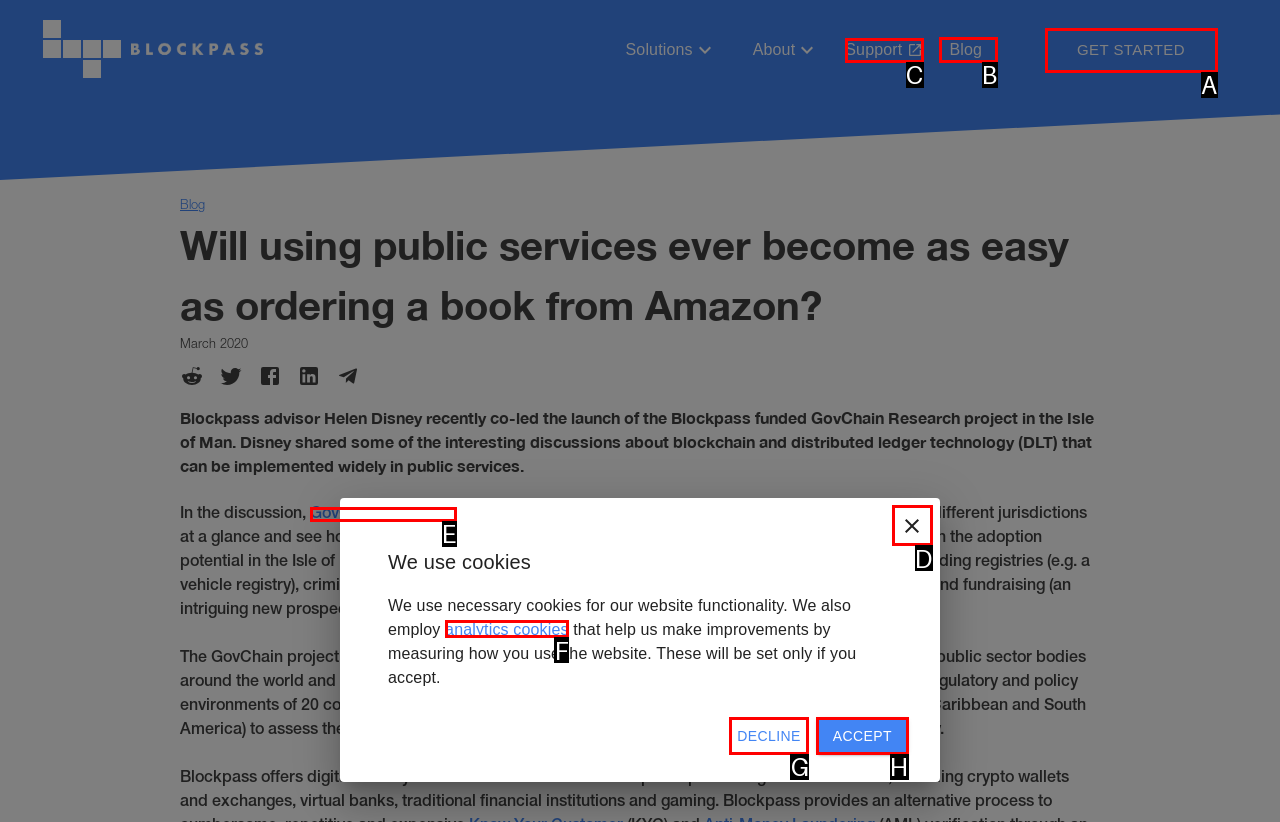Determine the letter of the UI element that you need to click to perform the task: Visit the Blog page.
Provide your answer with the appropriate option's letter.

B